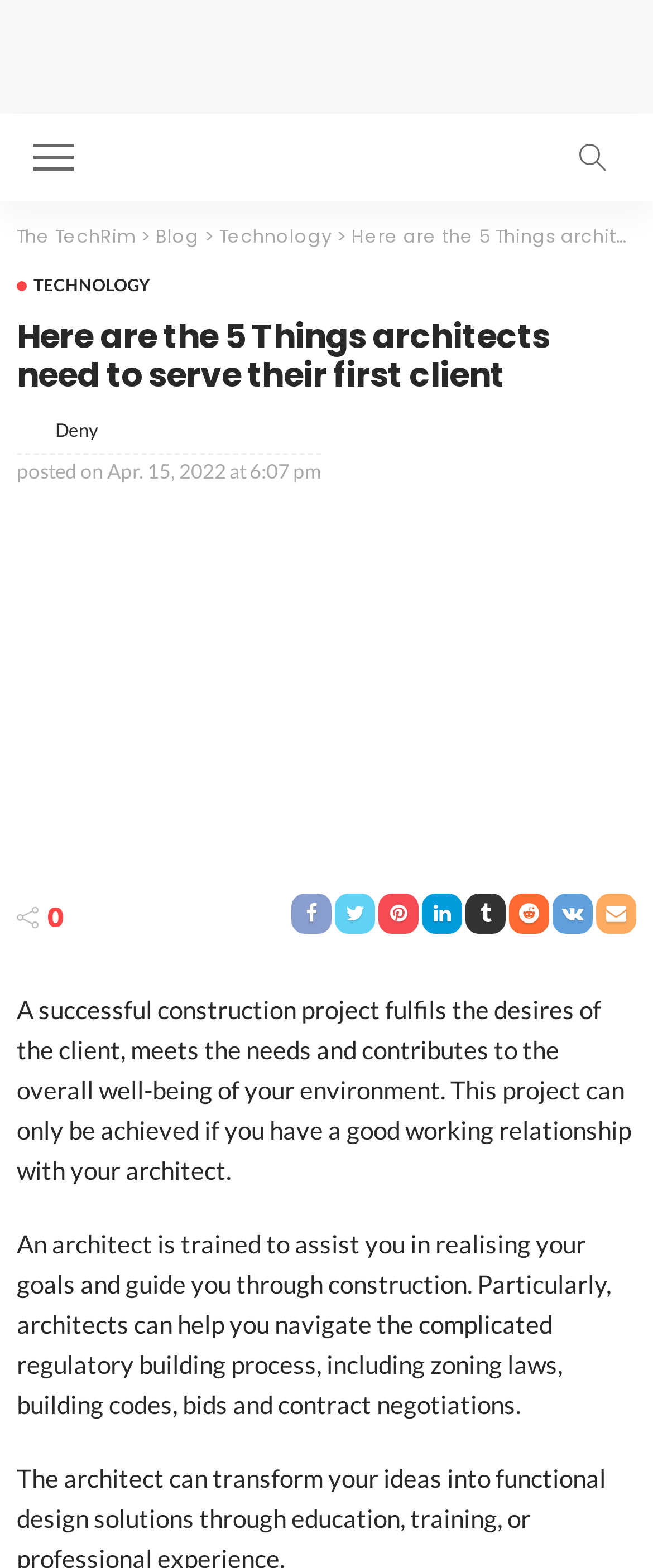Can you give a comprehensive explanation to the question given the content of the image?
How many social media links are there?

I counted the number of link elements with Unicode characters, which are commonly used to represent social media icons. There are 7 such links, namely '', '', '', '', '', '', and ''.